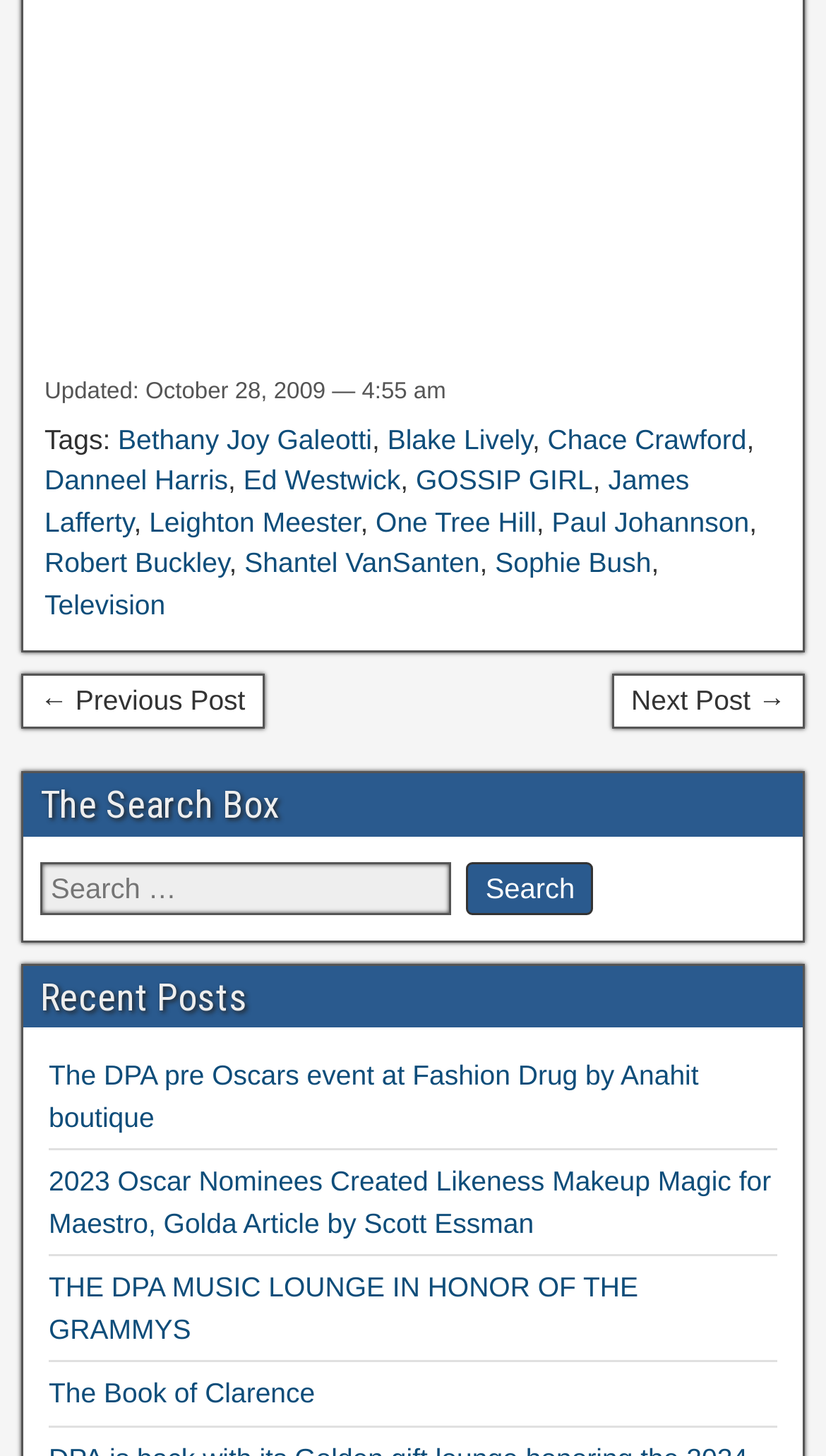Bounding box coordinates are specified in the format (top-left x, top-left y, bottom-right x, bottom-right y). All values are floating point numbers bounded between 0 and 1. Please provide the bounding box coordinate of the region this sentence describes: Draven

None